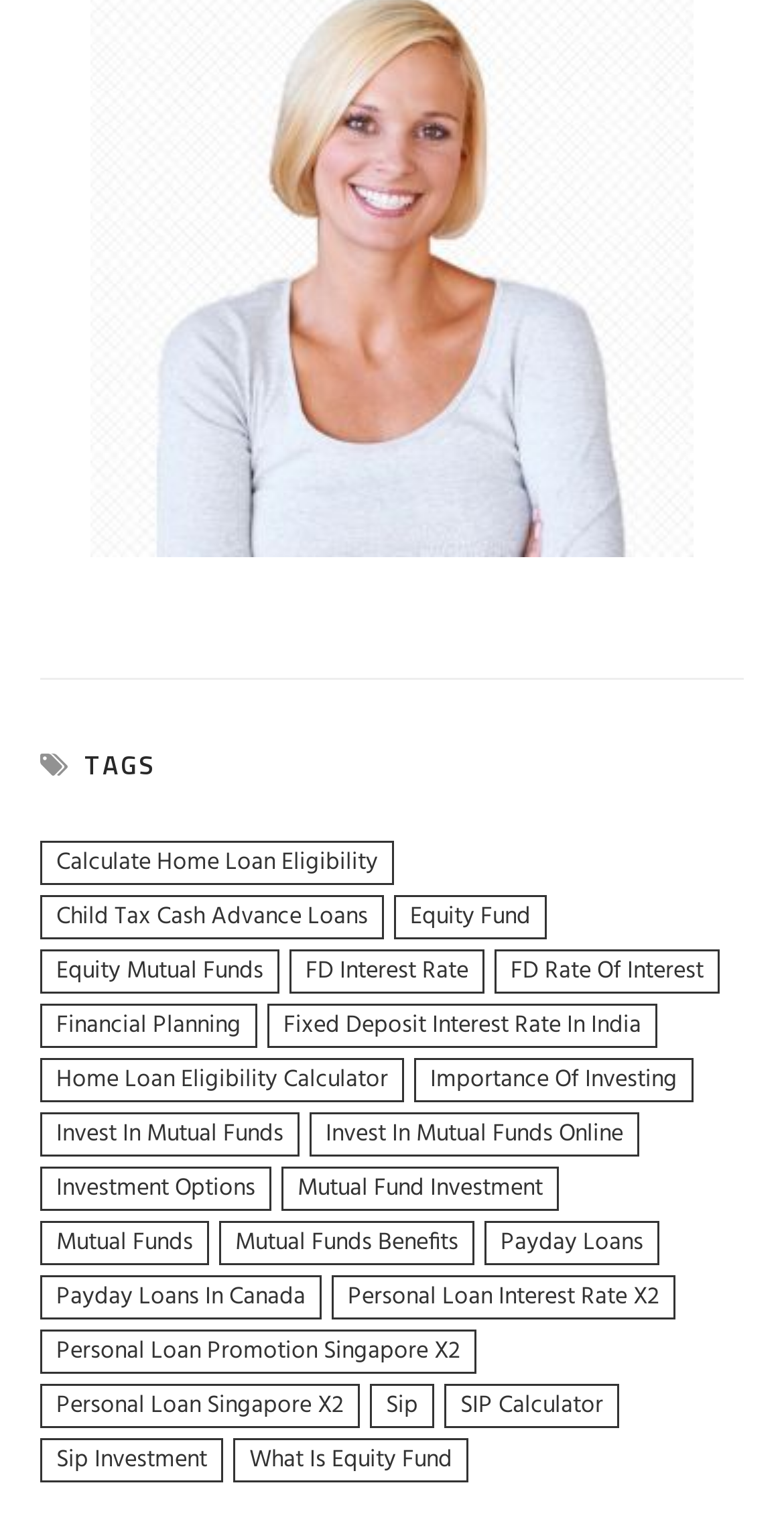Please specify the bounding box coordinates of the area that should be clicked to accomplish the following instruction: "Explore financial planning". The coordinates should consist of four float numbers between 0 and 1, i.e., [left, top, right, bottom].

[0.051, 0.656, 0.328, 0.685]